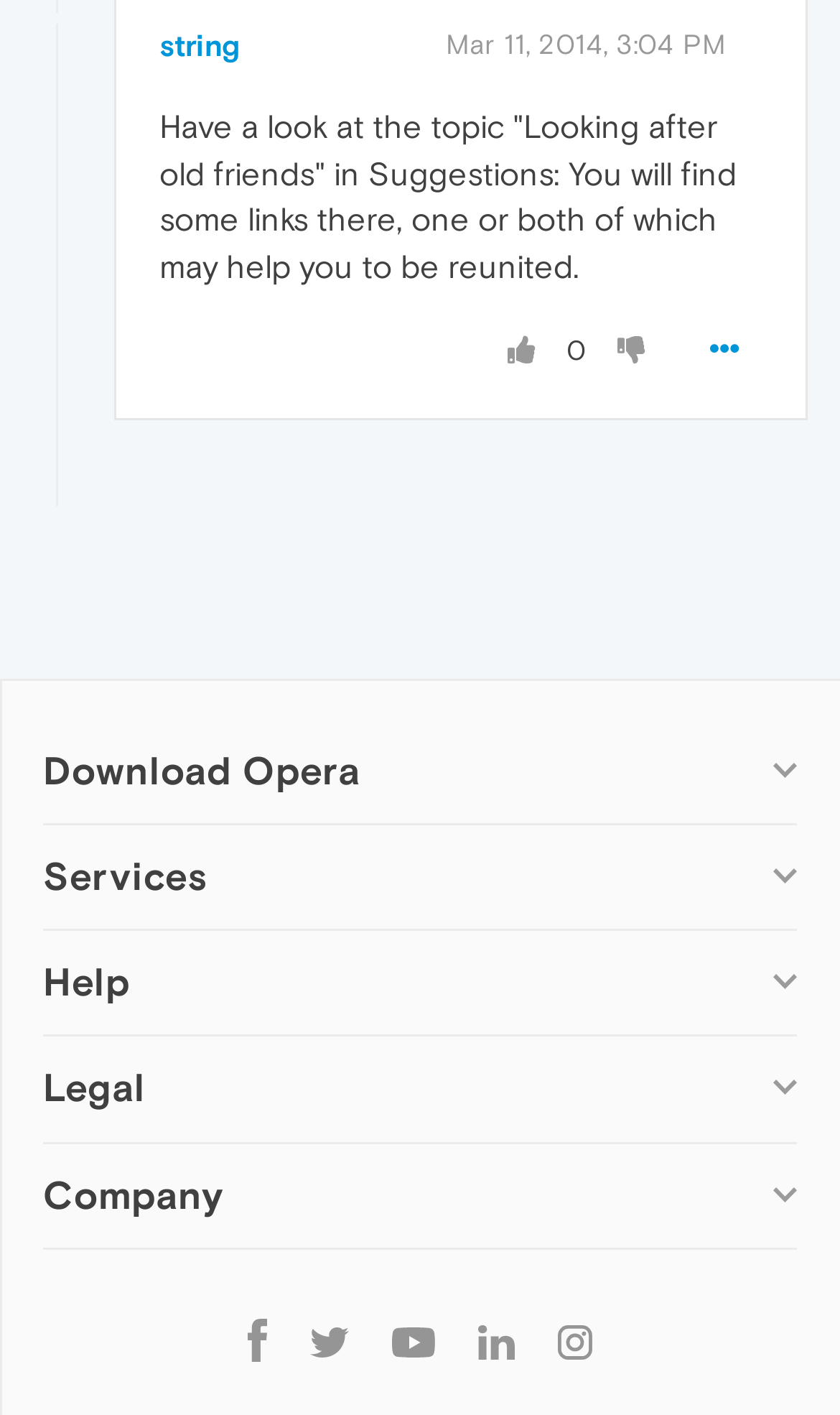Using the provided element description, identify the bounding box coordinates as (top-left x, top-left y, bottom-right x, bottom-right y). Ensure all values are between 0 and 1. Description: Terms of Service

[0.051, 0.977, 0.3, 0.998]